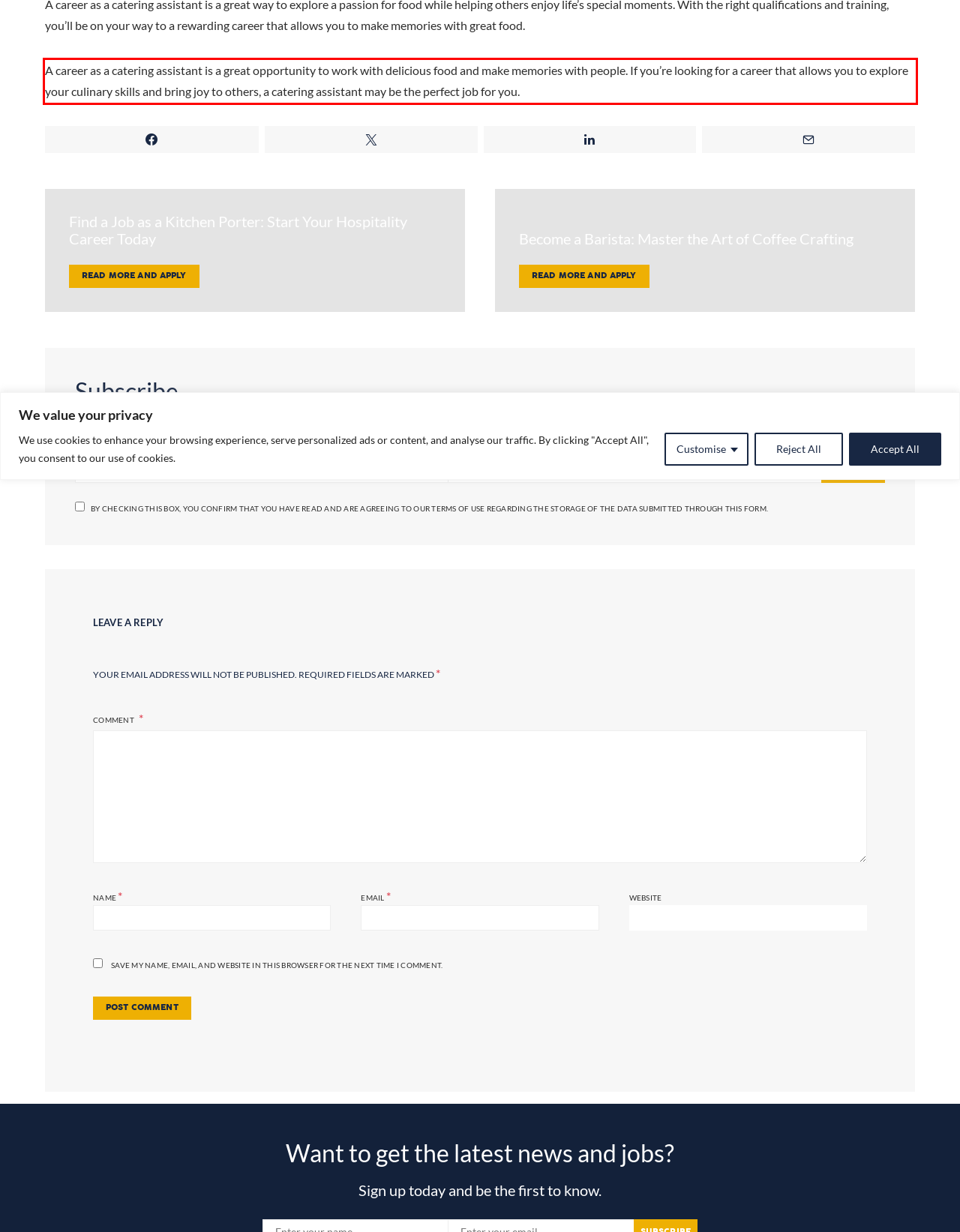Examine the screenshot of the webpage, locate the red bounding box, and generate the text contained within it.

A career as a catering assistant is a great opportunity to work with delicious food and make memories with people. If you’re looking for a career that allows you to explore your culinary skills and bring joy to others, a catering assistant may be the perfect job for you.